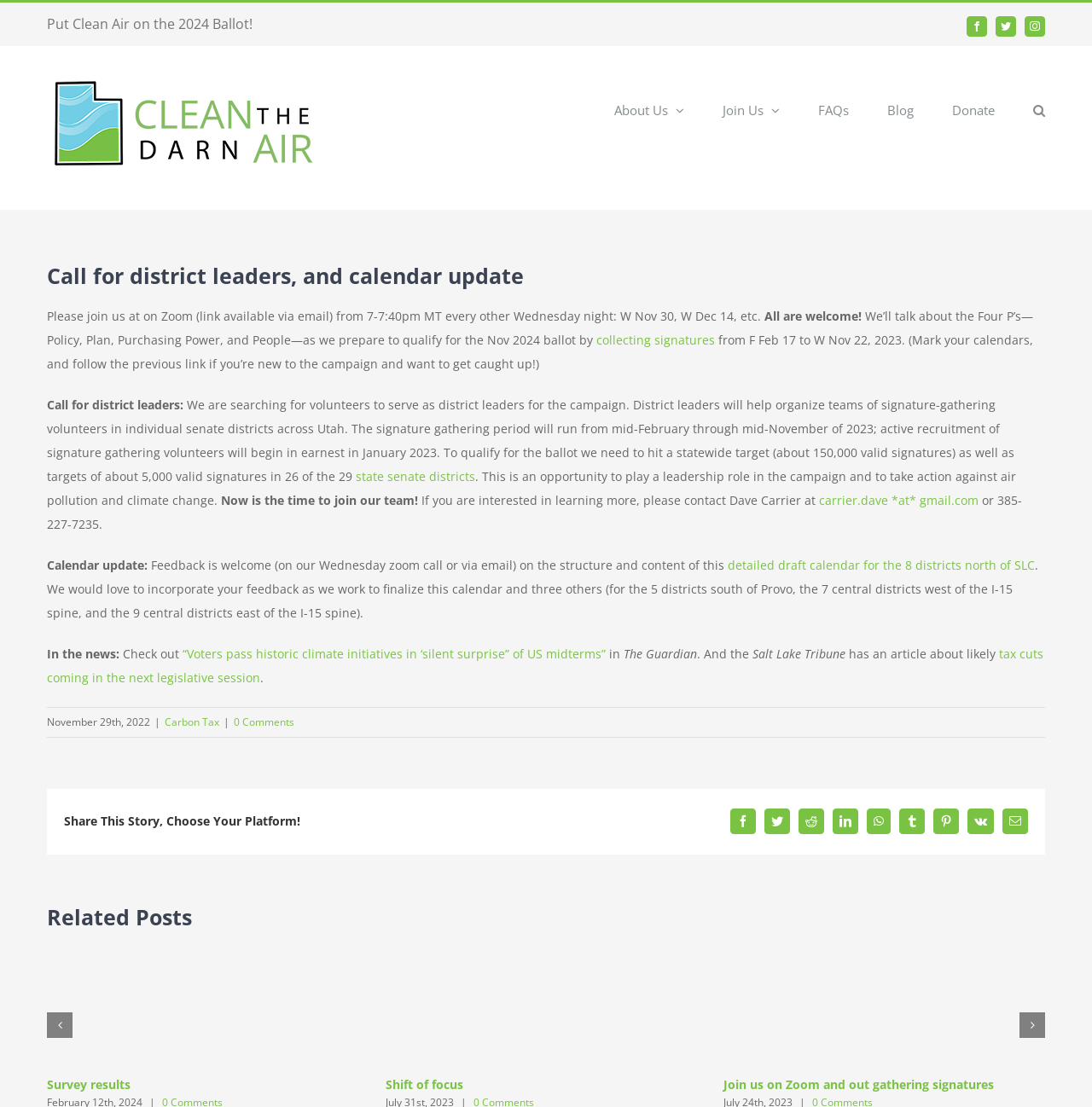Give a detailed explanation of the elements present on the webpage.

This webpage is about Clean the Darn Air, a campaign focused on air pollution and climate change. At the top, there is a prominent call to action, "Put Clean Air on the 2024 Ballot!" accompanied by social media links to Facebook, Twitter, and Instagram. Below this, there is a logo for Clean the Darn Air, which is also a link.

The main navigation menu is located in the middle of the page, with options for "About Us", "Join Us", "FAQs", "Blog", "Donate", and "Search". 

The main content of the page is divided into several sections. The first section invites readers to join a Zoom call every other Wednesday night to discuss the campaign's progress. It also mentions the need for district leaders to help organize signature-gathering volunteers.

The next section provides more information about the role of district leaders, including their responsibilities and the timeline for the signature-gathering period. There is also a call to action to join the team and contact Dave Carrier for more information.

Following this, there is a calendar update section, which mentions that feedback is welcome on the structure and content of a detailed draft calendar. There are also links to news articles from The Guardian and the Salt Lake Tribune.

The page also features a "Share This Story" section with links to various social media platforms, as well as a "Related Posts" section with links to other articles, including "Survey results", "Shift of focus", and "Join us on Zoom and out gathering signatures".

At the bottom of the page, there are buttons to navigate to previous and next slides, as well as a copyright notice and links to the Privacy Policy and Site Design by WPSlopes. There are also social media links to Facebook, Twitter, and Instagram.